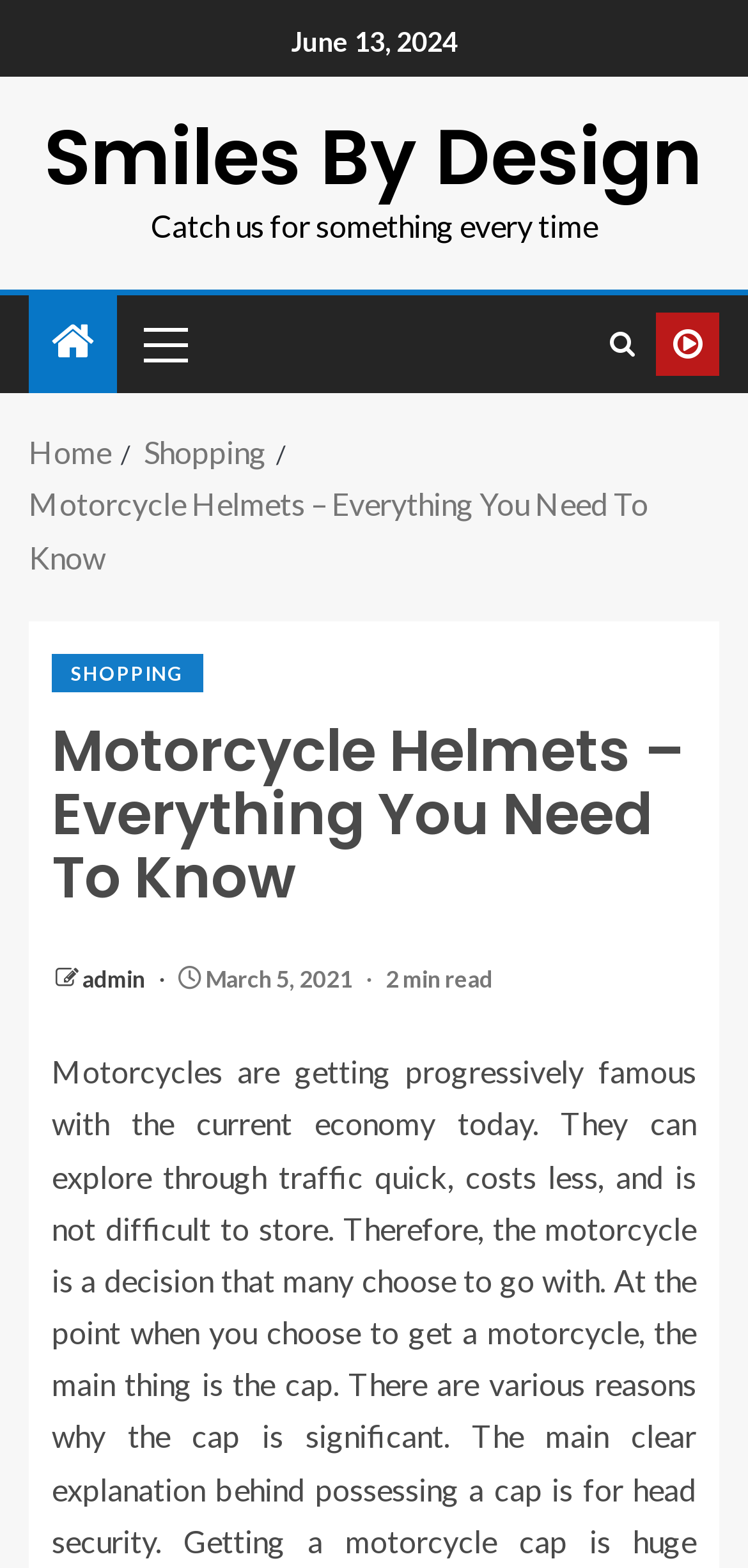Locate the UI element described by Watch Online in the provided webpage screenshot. Return the bounding box coordinates in the format (top-left x, top-left y, bottom-right x, bottom-right y), ensuring all values are between 0 and 1.

[0.877, 0.2, 0.962, 0.24]